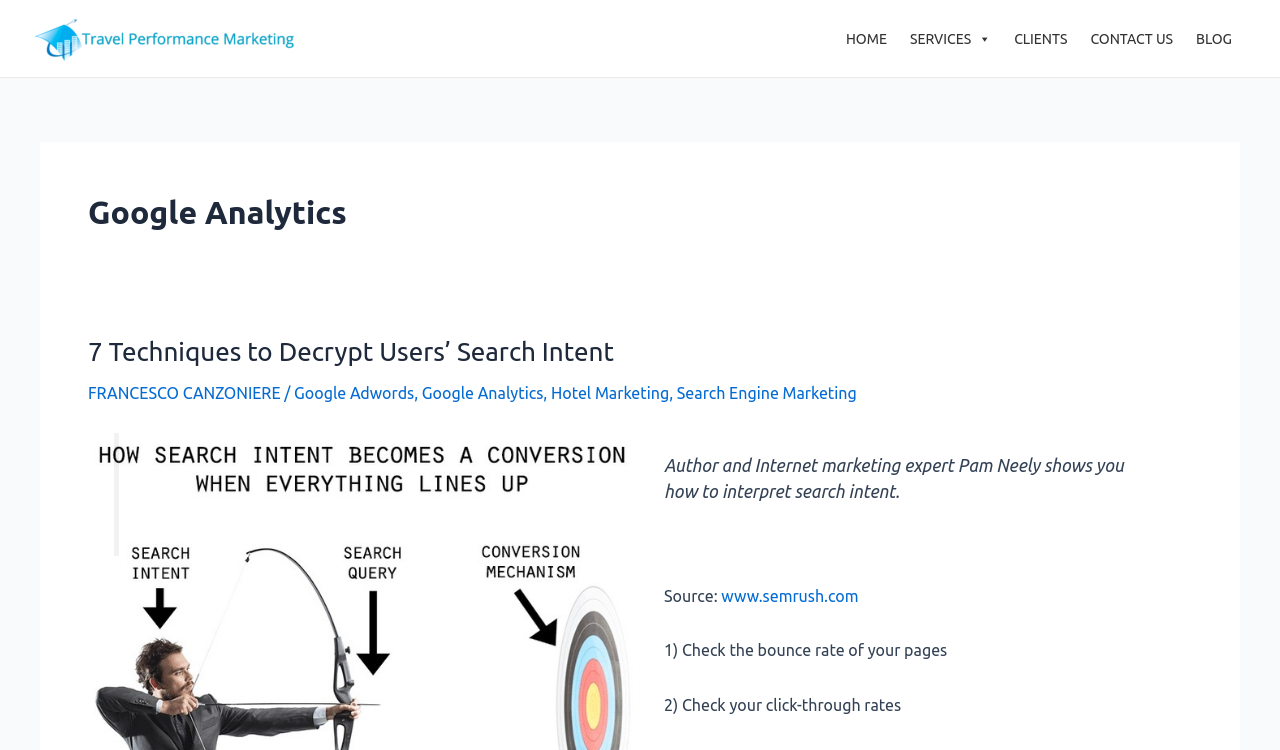Could you indicate the bounding box coordinates of the region to click in order to complete this instruction: "learn about 7 Techniques to Decrypt Users’ Search Intent".

[0.069, 0.449, 0.48, 0.488]